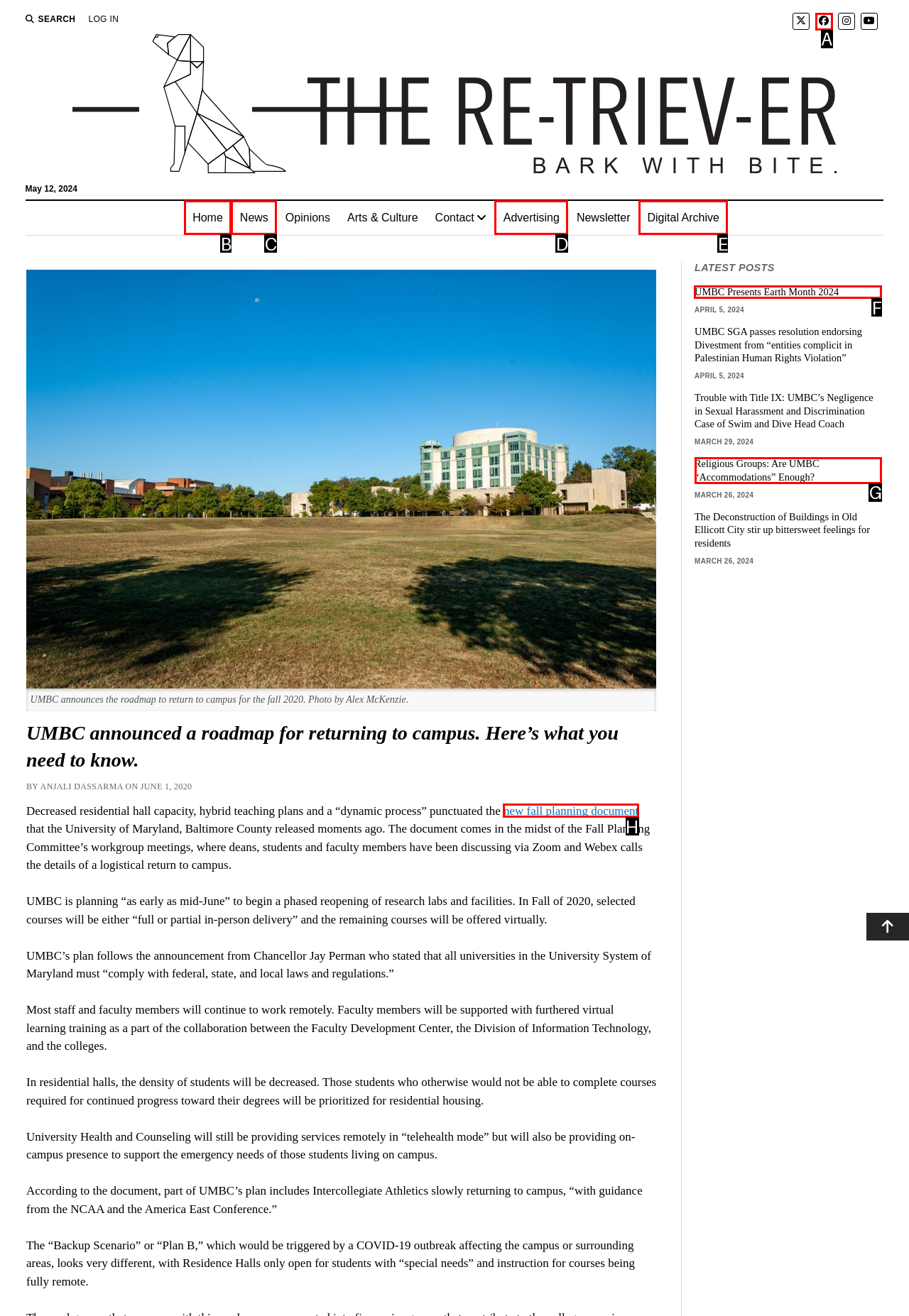Identify the correct UI element to click on to achieve the following task: Read the latest news Respond with the corresponding letter from the given choices.

F